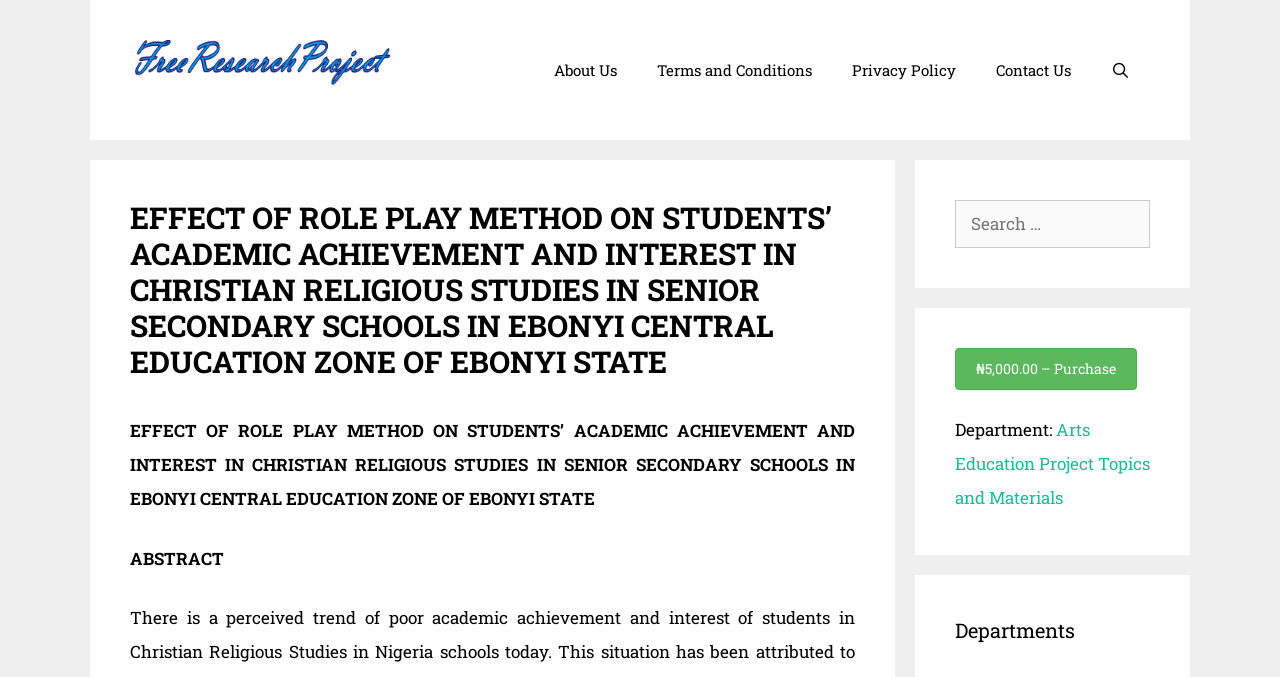Kindly determine the bounding box coordinates for the clickable area to achieve the given instruction: "Search for a research project".

[0.746, 0.295, 0.898, 0.366]